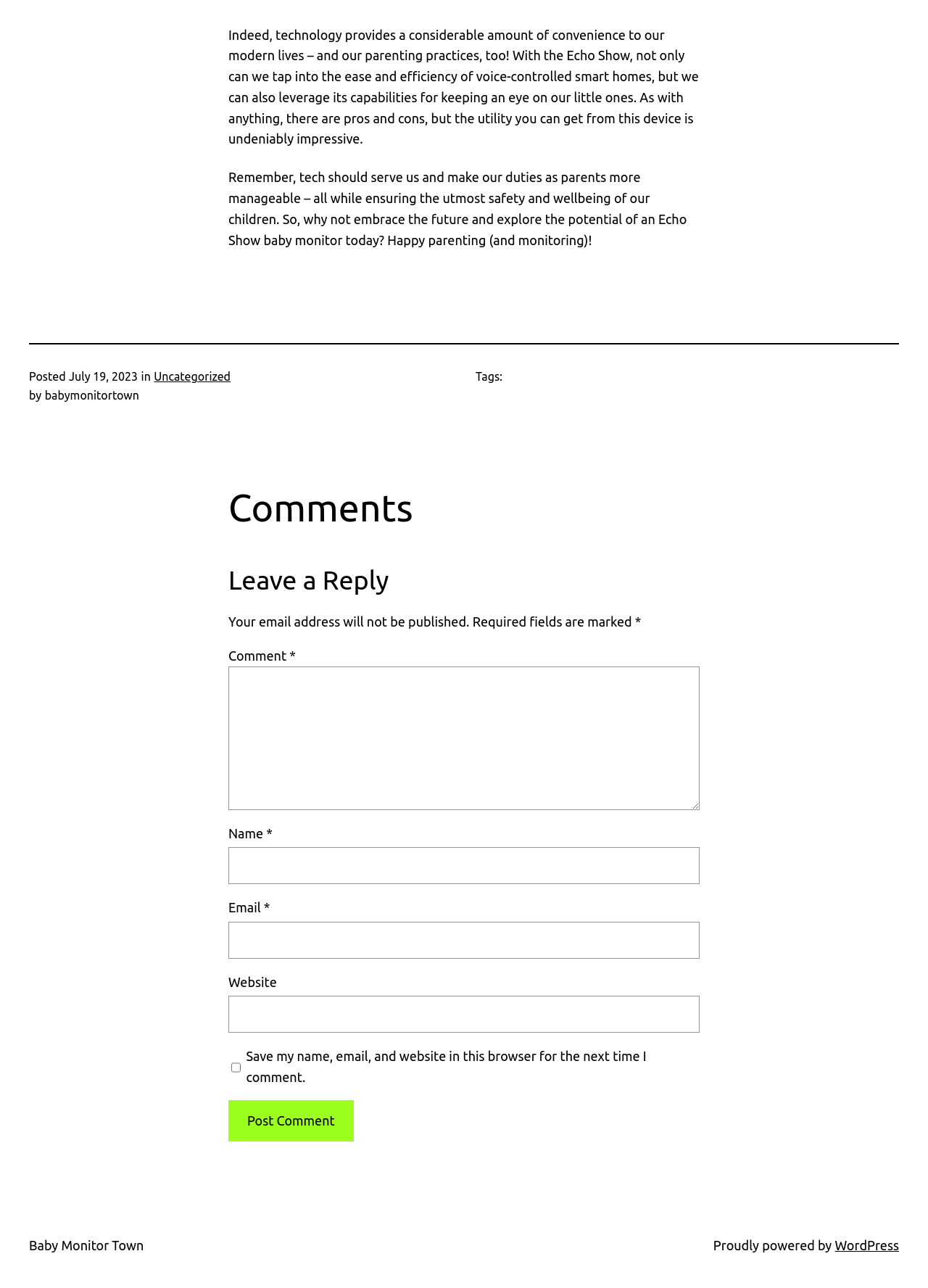Locate the bounding box coordinates of the region to be clicked to comply with the following instruction: "Leave a comment". The coordinates must be four float numbers between 0 and 1, in the form [left, top, right, bottom].

[0.246, 0.436, 0.754, 0.465]